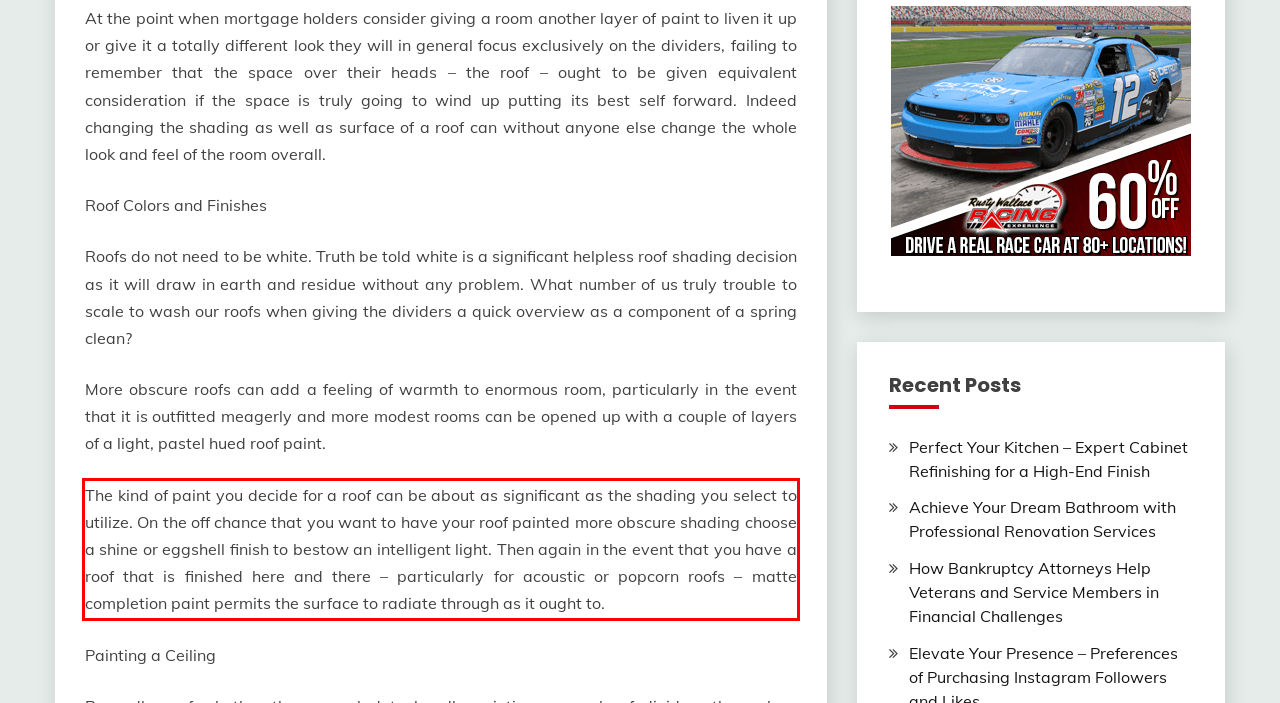Please examine the webpage screenshot and extract the text within the red bounding box using OCR.

The kind of paint you decide for a roof can be about as significant as the shading you select to utilize. On the off chance that you want to have your roof painted more obscure shading choose a shine or eggshell finish to bestow an intelligent light. Then again in the event that you have a roof that is finished here and there – particularly for acoustic or popcorn roofs – matte completion paint permits the surface to radiate through as it ought to.